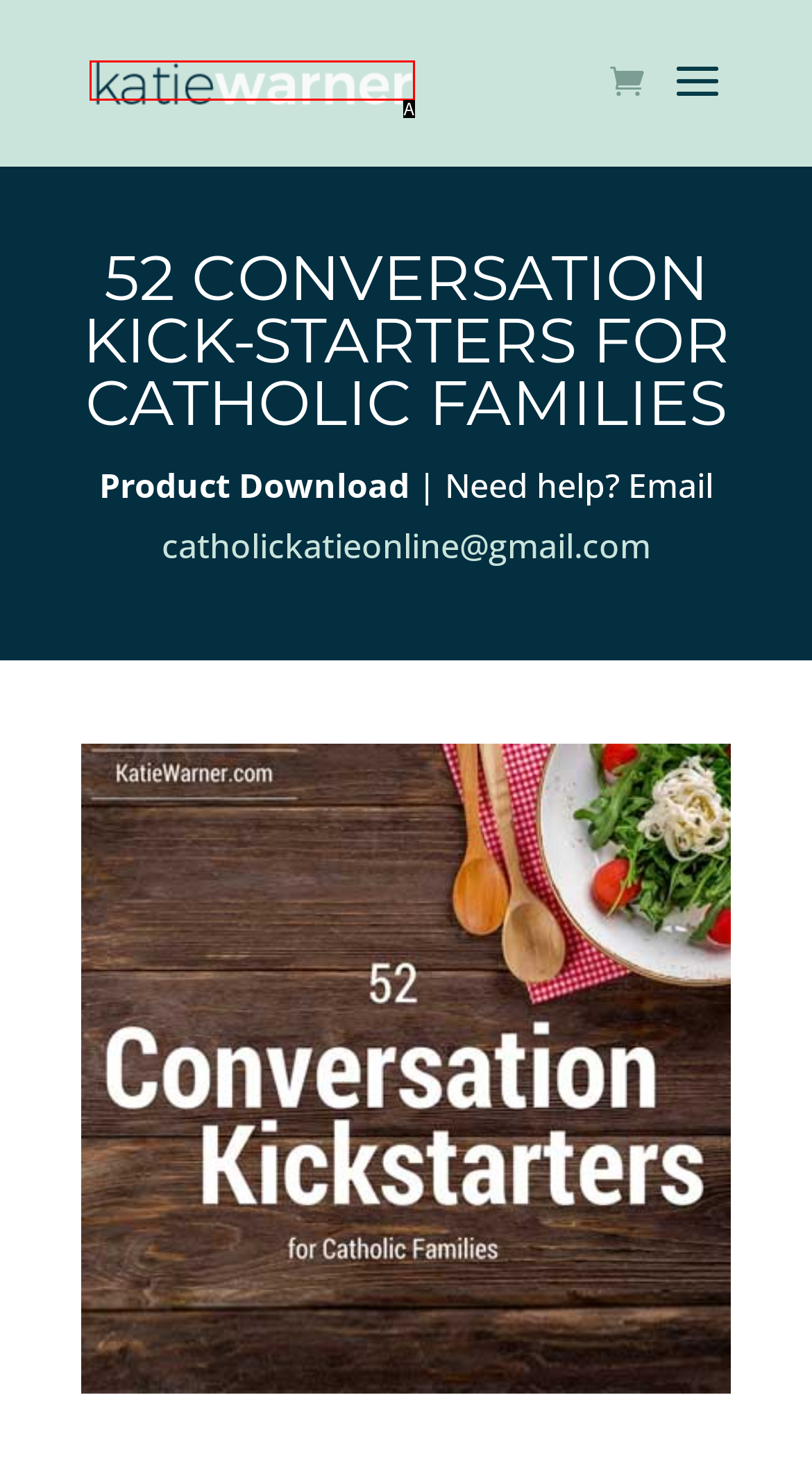Based on the provided element description: alt="Katie Warner", identify the best matching HTML element. Respond with the corresponding letter from the options shown.

A